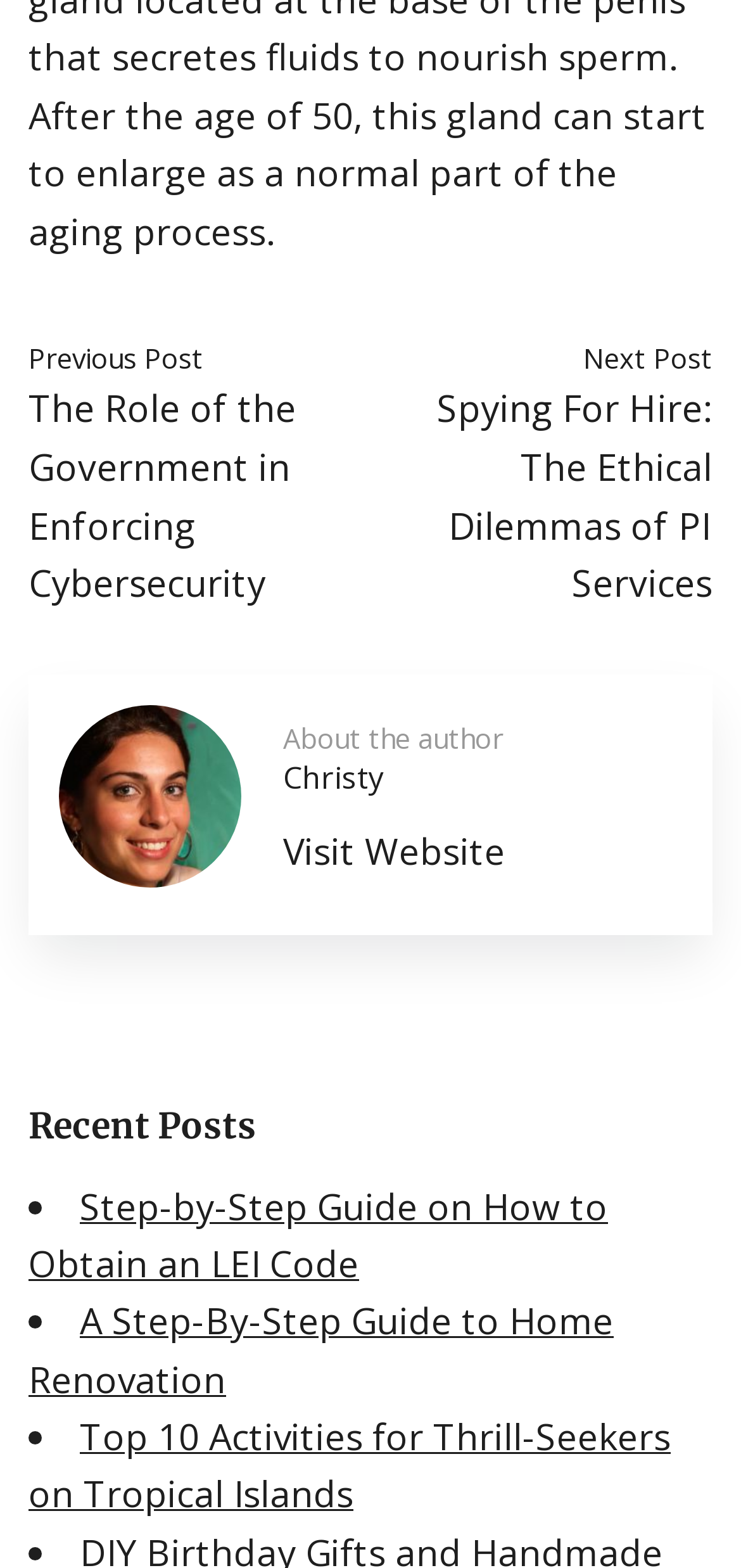What is the title of the first recent post?
Answer the question with a single word or phrase, referring to the image.

Step-by-Step Guide on How to Obtain an LEI Code